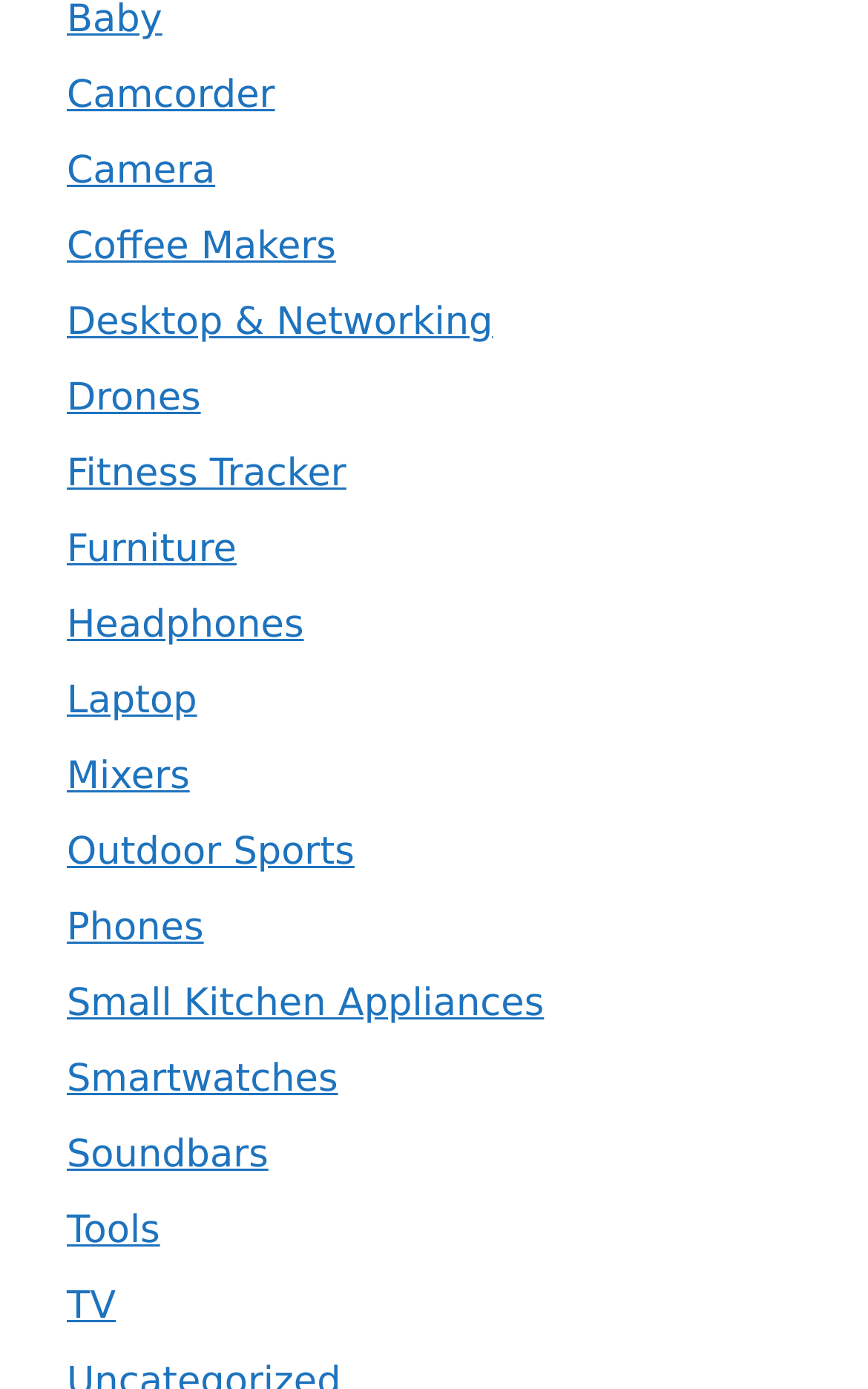Answer the following query concisely with a single word or phrase:
What is the longest category name?

Small Kitchen Appliances